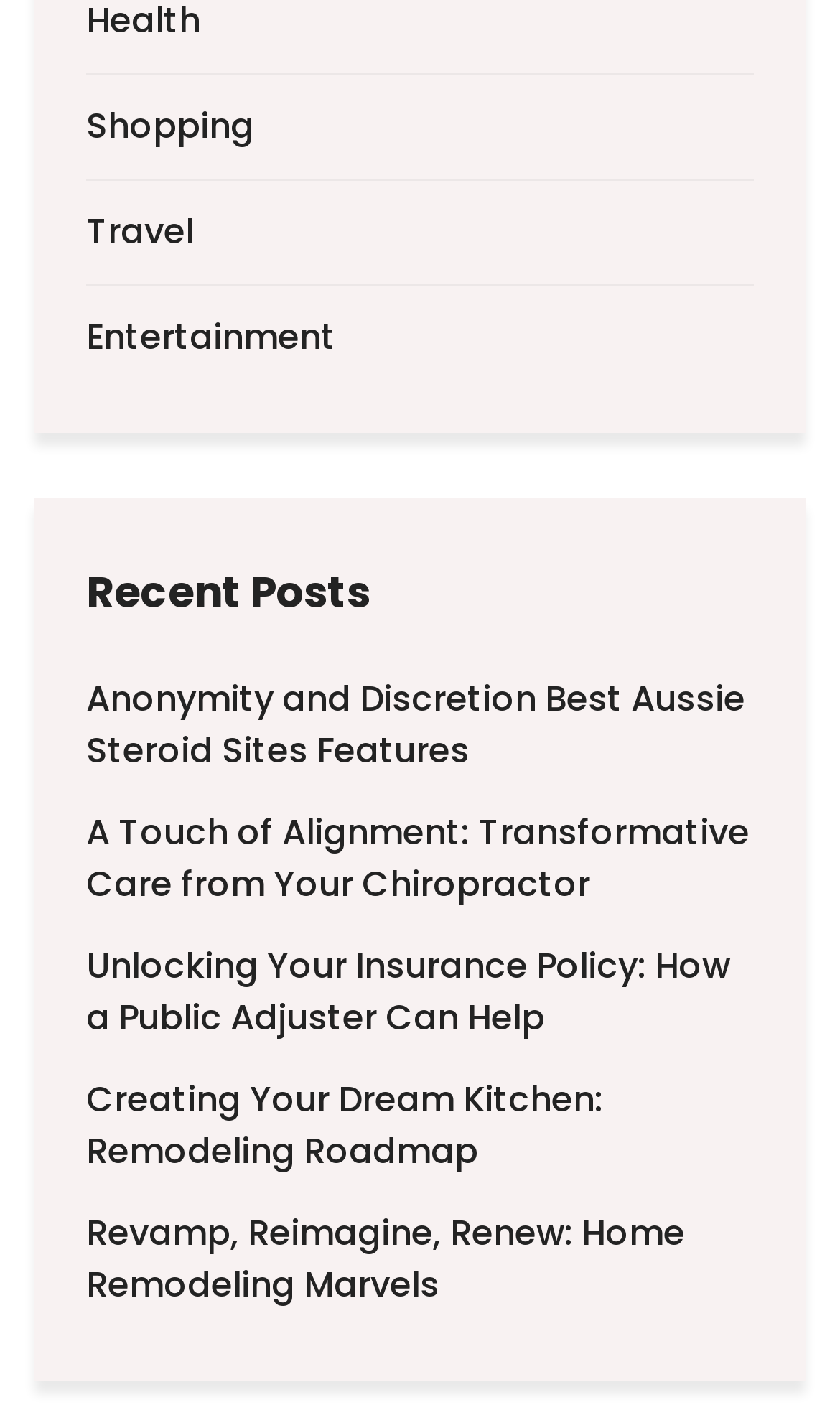Please provide a comprehensive answer to the question based on the screenshot: How many categories are listed at the top?

I counted the number of links at the top of the webpage, which are 'Shopping', 'Travel', and 'Entertainment', so there are 3 categories listed.